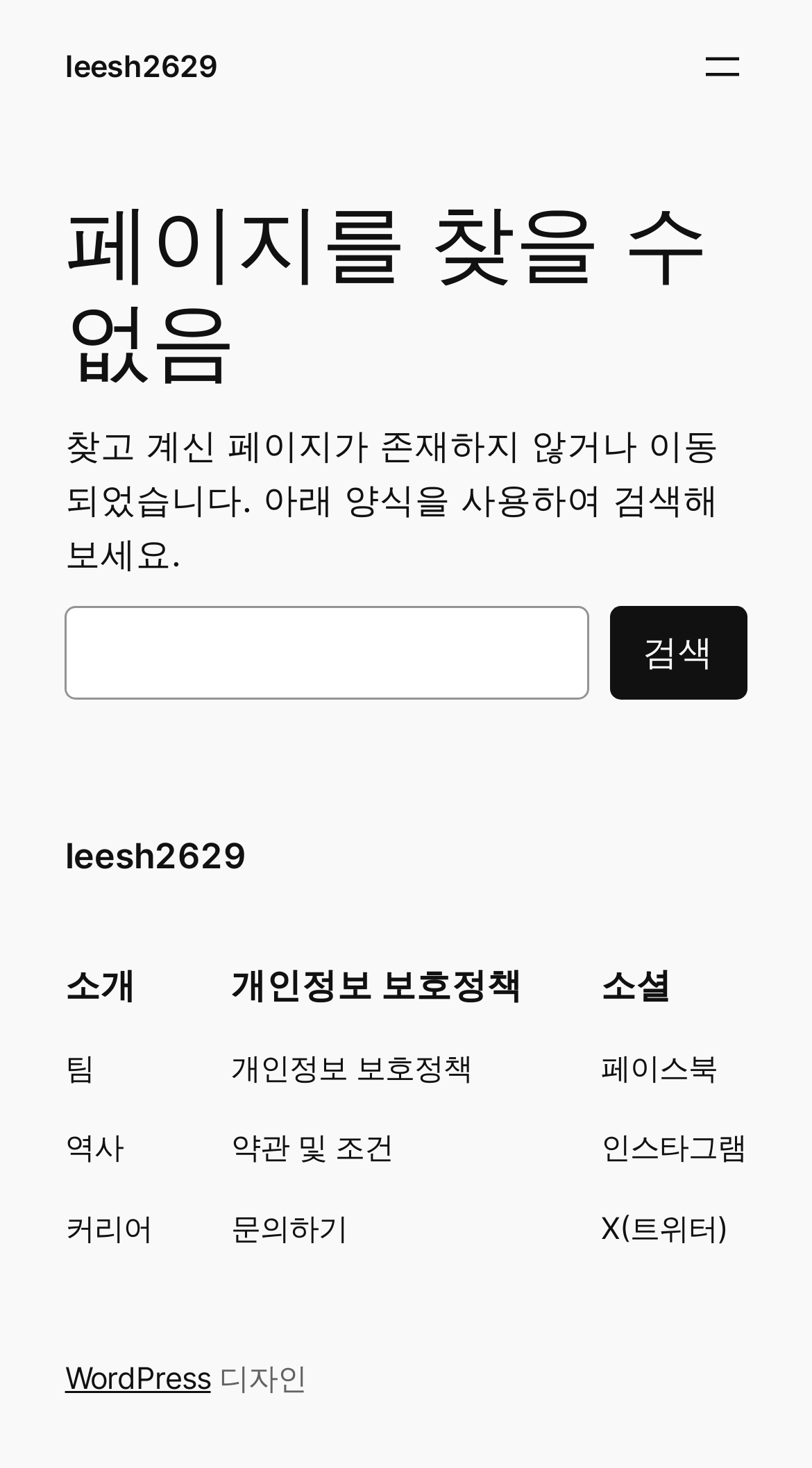What is the last link in the footer section?
Using the details shown in the screenshot, provide a comprehensive answer to the question.

The footer section of the webpage contains multiple links and text elements. The last link in the footer section is labeled 'WordPress', which is likely a link to the website's content management system or a reference to the platform used to build the website.